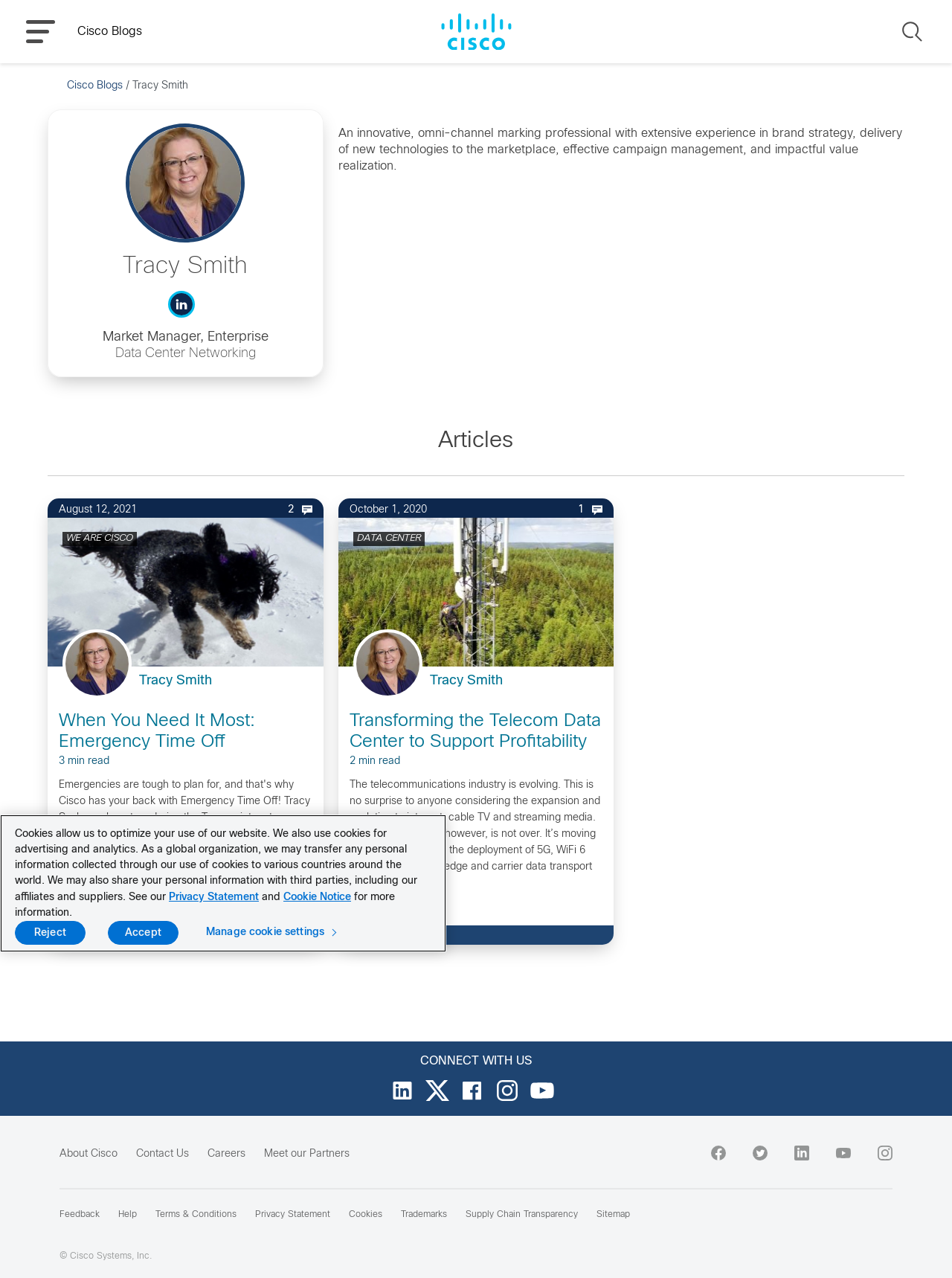Explain the contents of the webpage comprehensively.

This webpage is about Tracy Smith, a Market Manager, Enterprise, specializing in Data Center Networking. At the top, there is a navigation menu with a "Cisco Blogs" link and a "MENU" button. On the top right, there is a "Search" button with a magnifying glass icon.

Below the navigation menu, there is a profile section with Tracy Smith's name, title, and a brief description of her professional background. Her avatar is displayed next to her name. There are also social media sharing links, including Facebook, LinkedIn, and Twitter.

The main content area is divided into sections. The first section is titled "Articles" and lists several articles written by Tracy Smith. Each article has a title, a brief summary, and a "Read more" link. The articles are dated, with the most recent one at the top. There are also social media sharing links and a "Tags" section below each article.

The webpage also has a footer section with links to "About Cisco", "Contact Us", "Careers", and other resources. There are also social media links to Facebook, Twitter, LinkedIn, YouTube, and Instagram. Additionally, there are links to "Feedback", "Help", "Terms & Conditions", and other legal information.